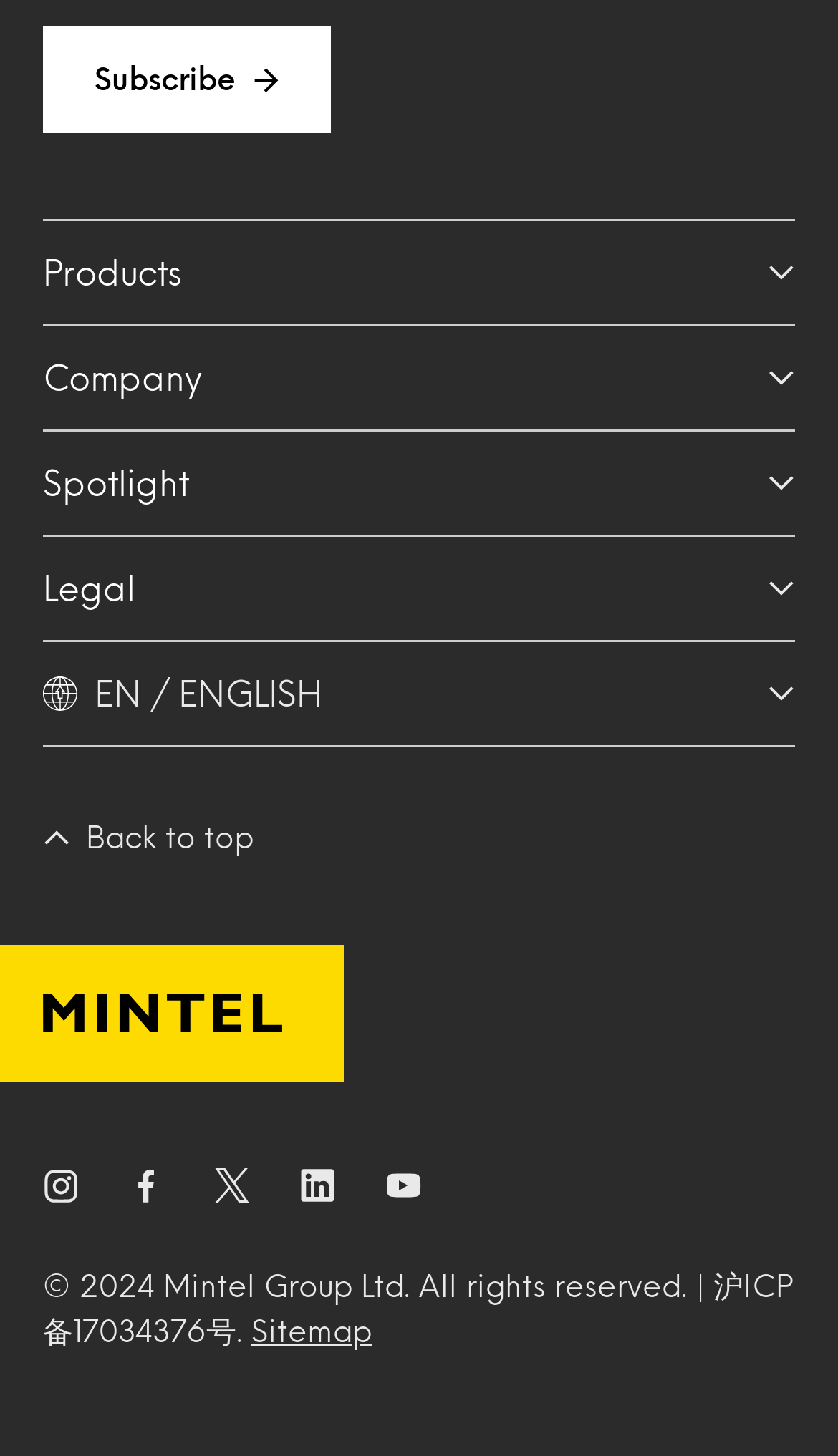Determine the bounding box coordinates of the clickable element to complete this instruction: "Select language". Provide the coordinates in the format of four float numbers between 0 and 1, [left, top, right, bottom].

[0.051, 0.459, 0.949, 0.495]